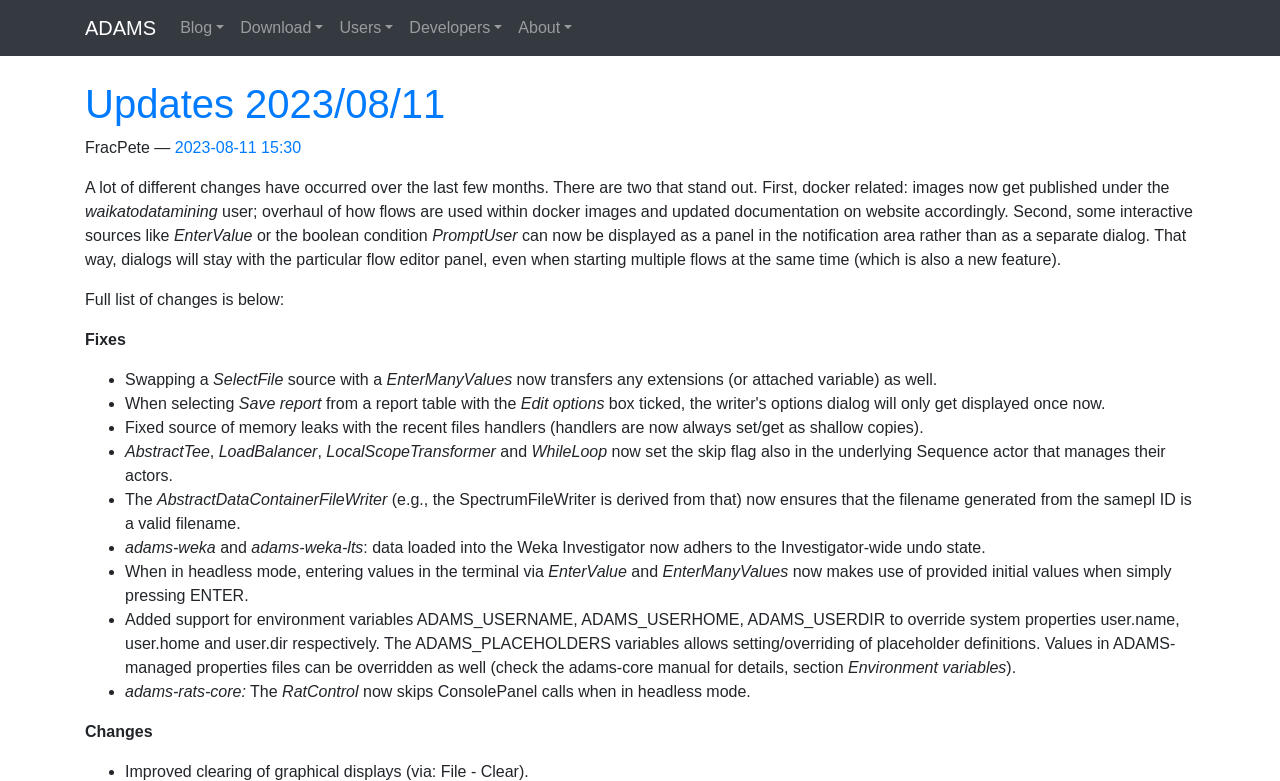Find the bounding box coordinates for the HTML element specified by: "Blog".

[0.134, 0.01, 0.181, 0.061]